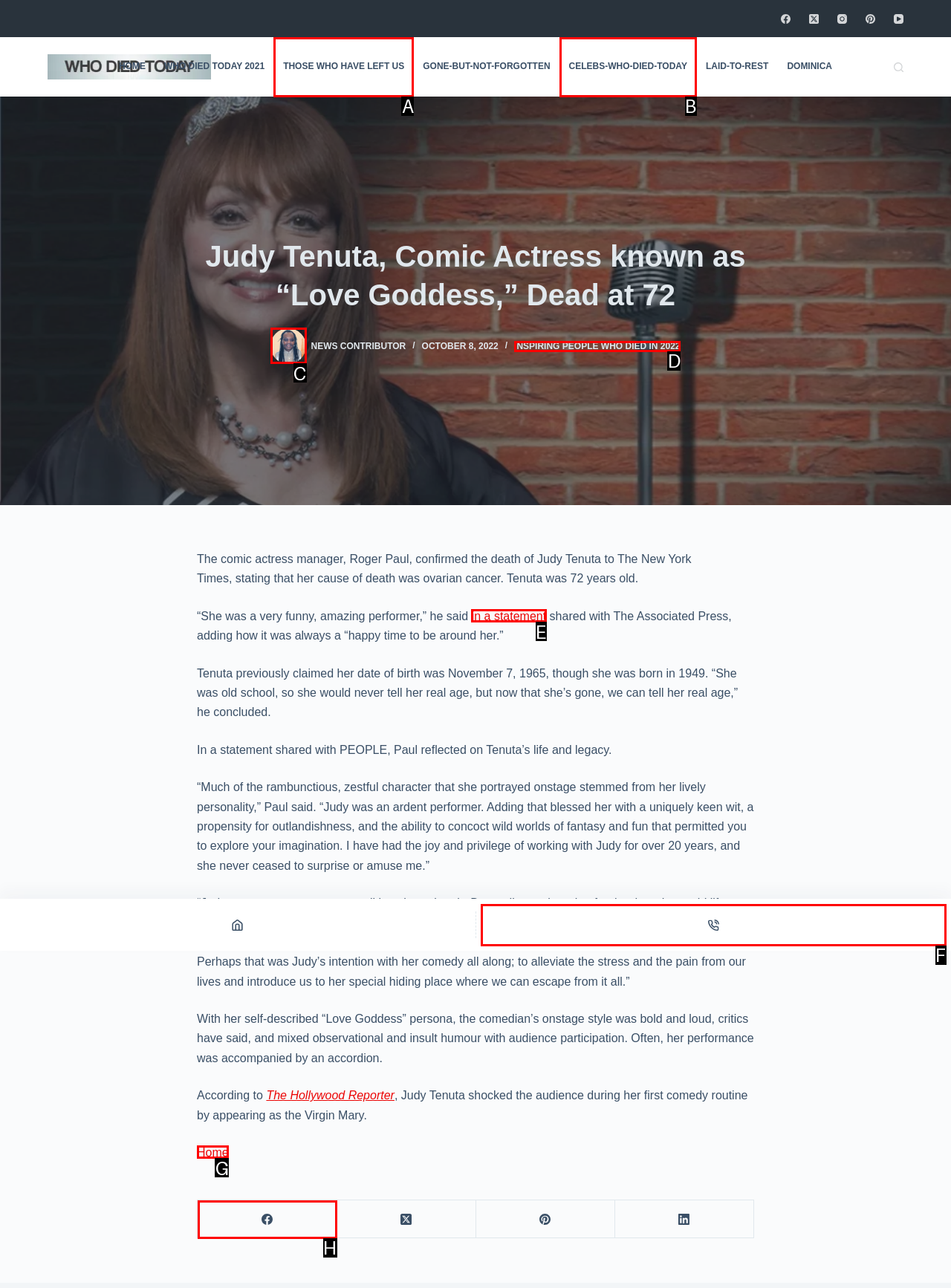Tell me which option best matches the description: Privacity Policy
Answer with the option's letter from the given choices directly.

None